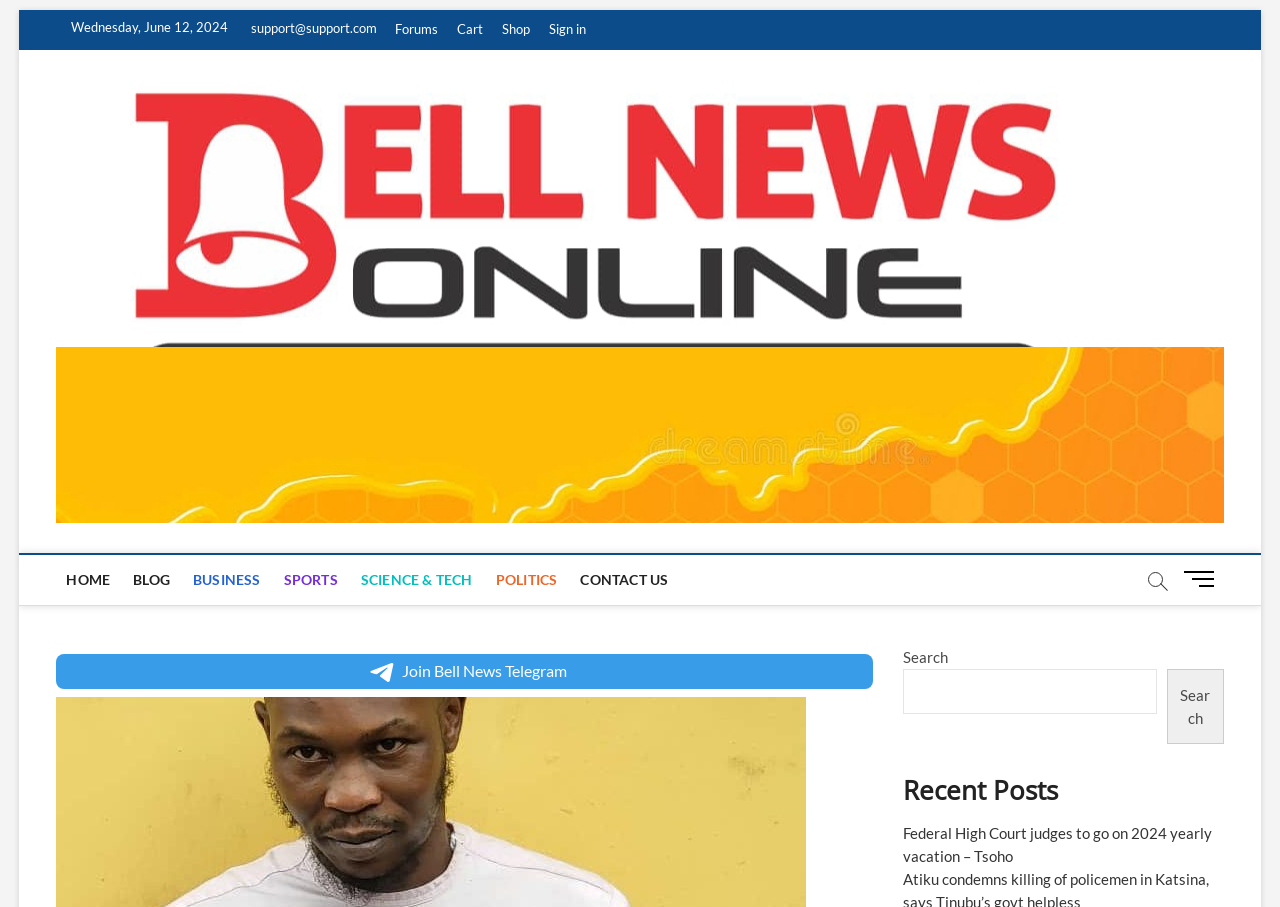Determine the bounding box coordinates for the UI element with the following description: "parent_node: Bell News". The coordinates should be four float numbers between 0 and 1, represented as [left, top, right, bottom].

[0.052, 0.092, 0.895, 0.112]